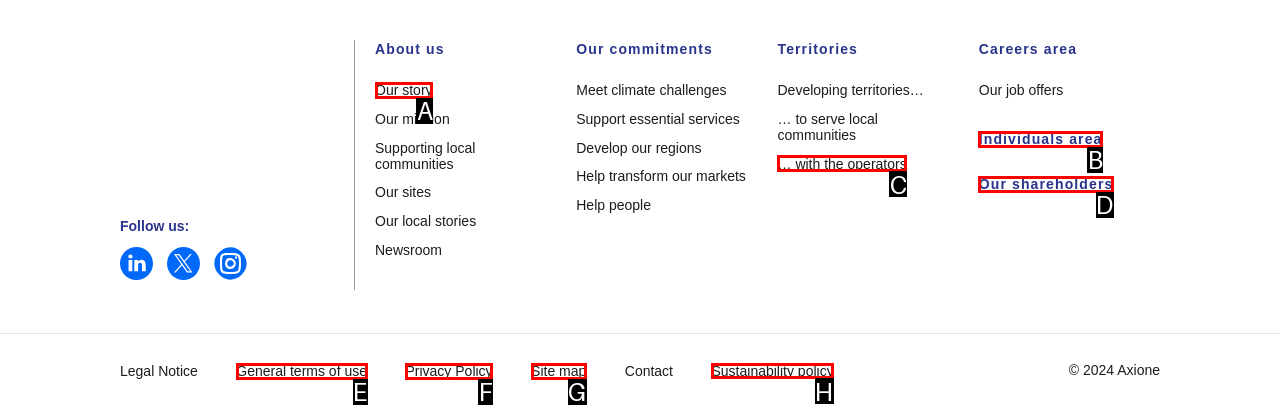Determine which element should be clicked for this task: Check Sustainability policy
Answer with the letter of the selected option.

H